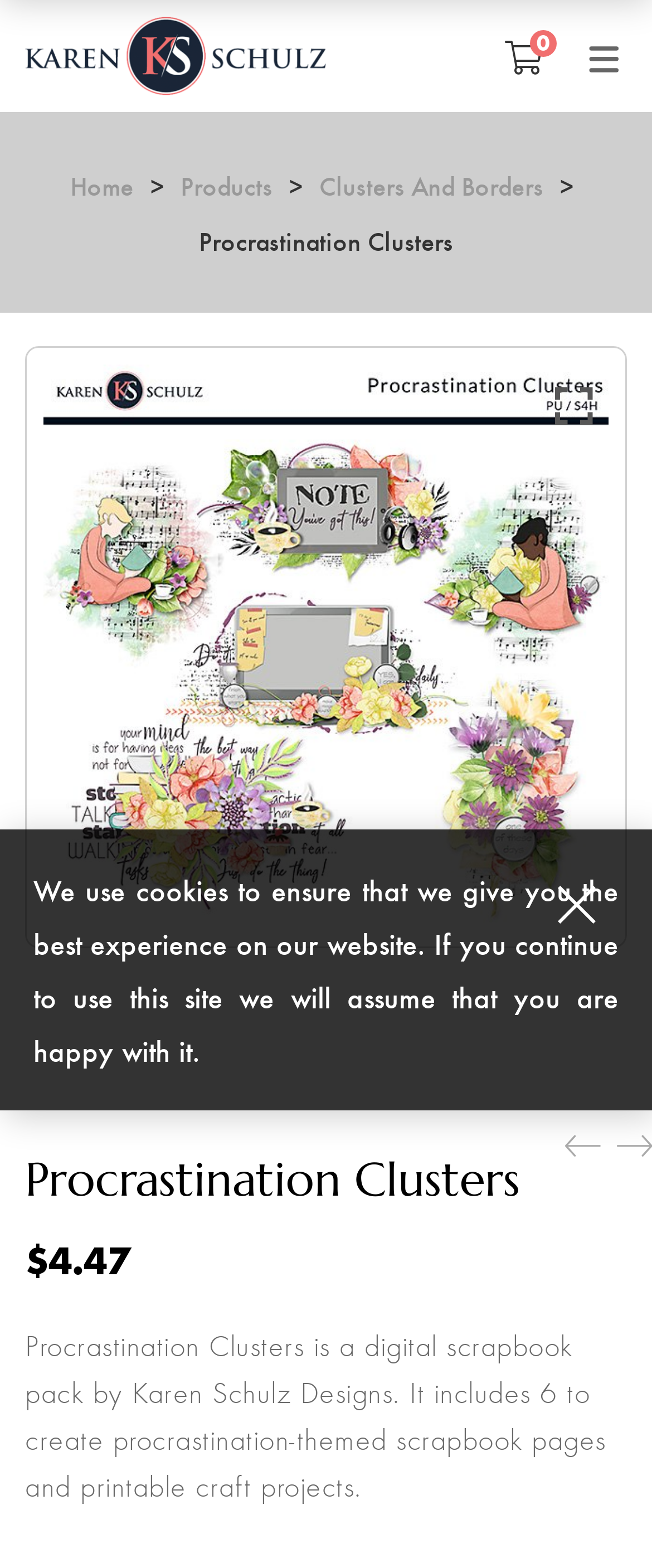Locate the bounding box coordinates of the segment that needs to be clicked to meet this instruction: "Click on the '#teacherlives' tag".

None